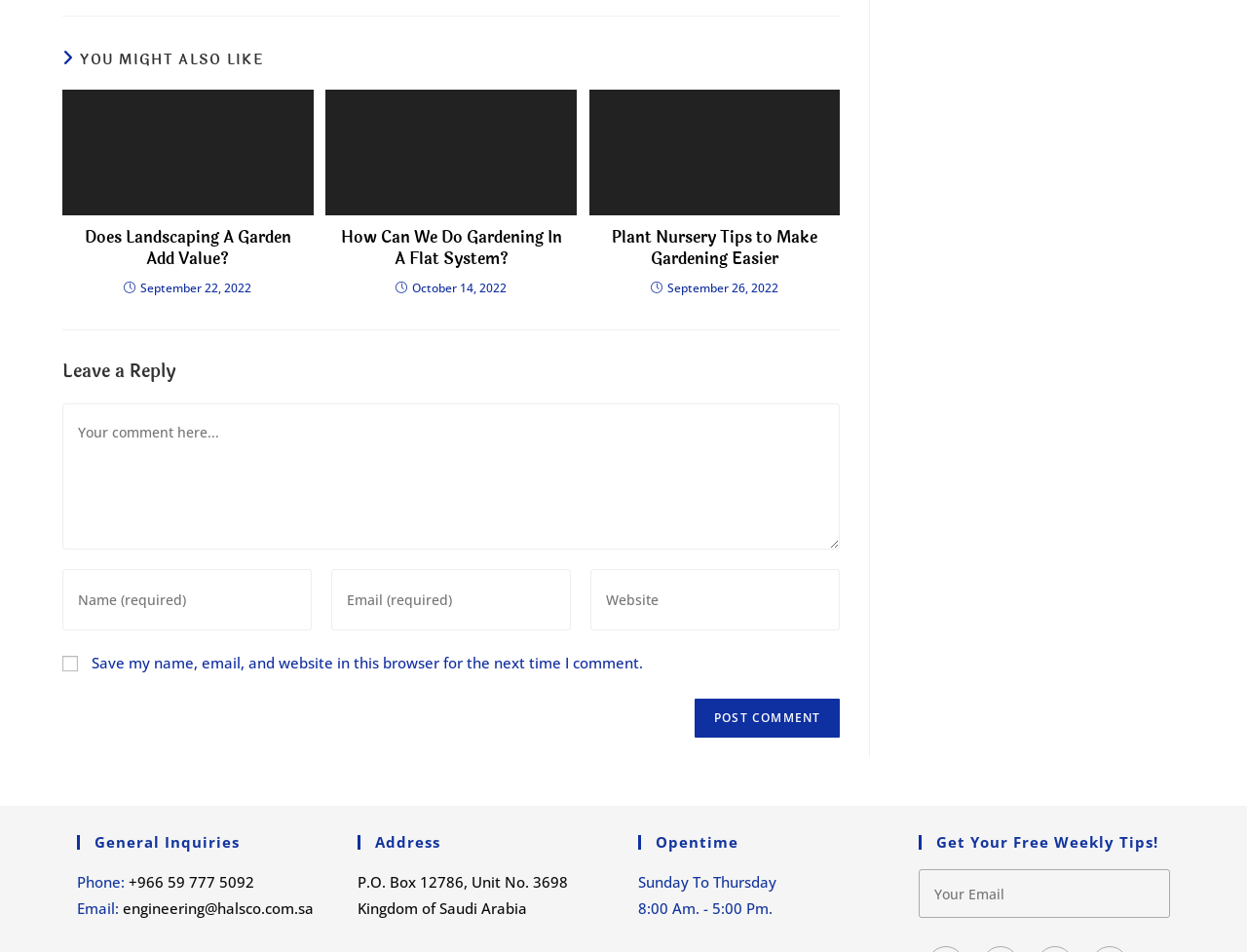Please provide the bounding box coordinates for the element that needs to be clicked to perform the following instruction: "Leave a reply". The coordinates should be given as four float numbers between 0 and 1, i.e., [left, top, right, bottom].

[0.05, 0.377, 0.674, 0.403]